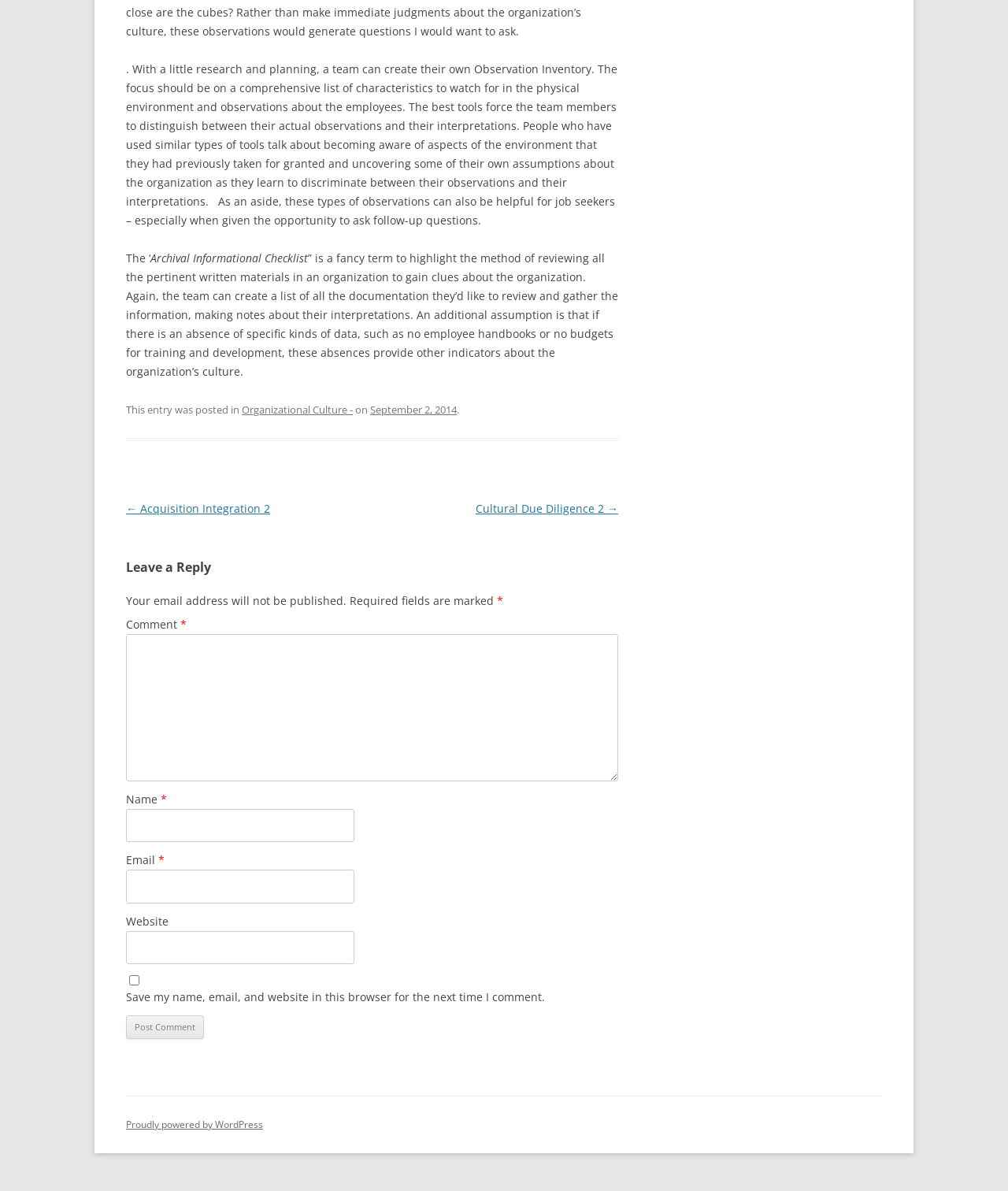What is the focus of the team when creating an Observation Inventory?
Provide a concise answer using a single word or phrase based on the image.

Comprehensive list of characteristics